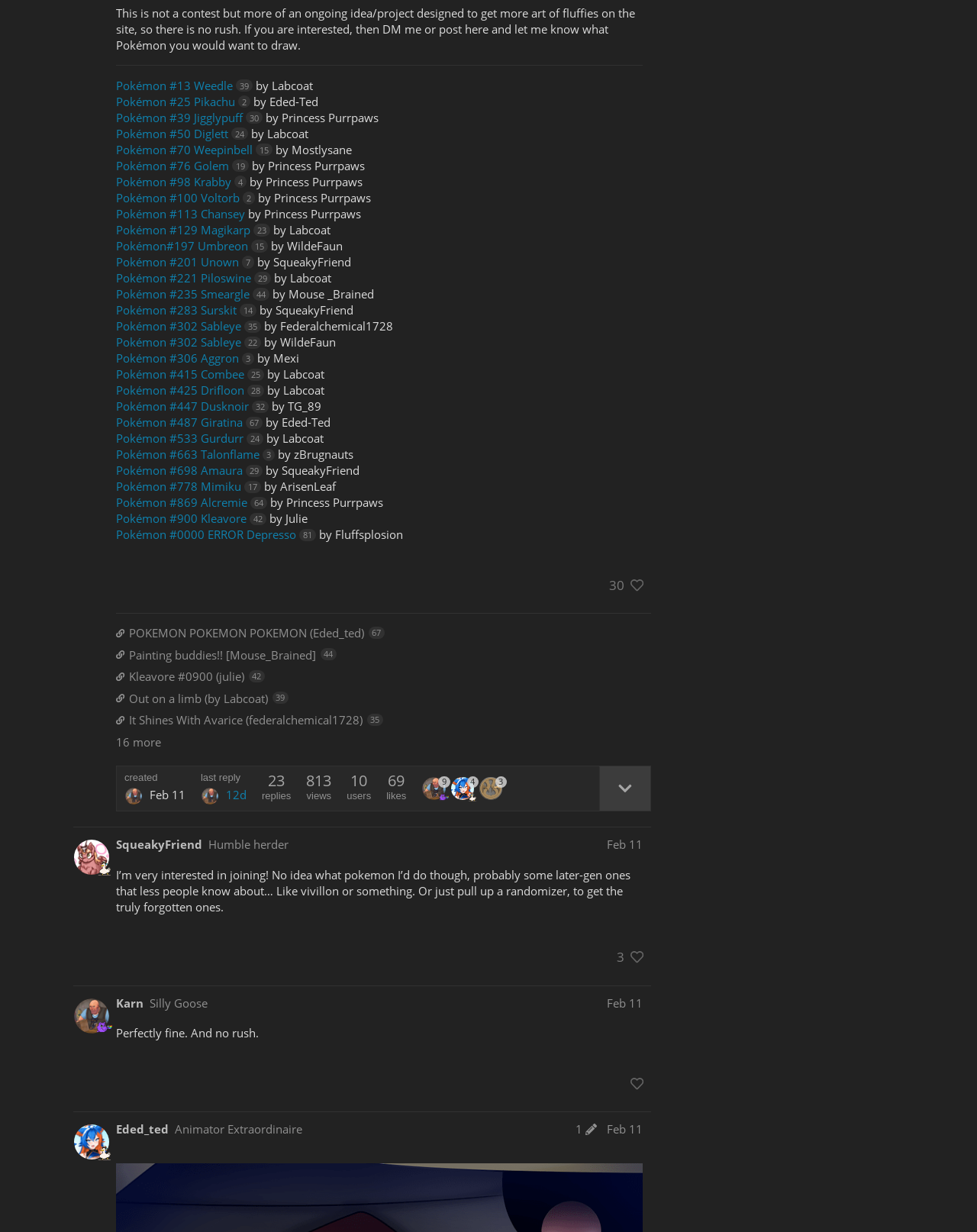Please identify the coordinates of the bounding box that should be clicked to fulfill this instruction: "Check Pokémon #39 Jigglypuff".

[0.119, 0.089, 0.268, 0.101]